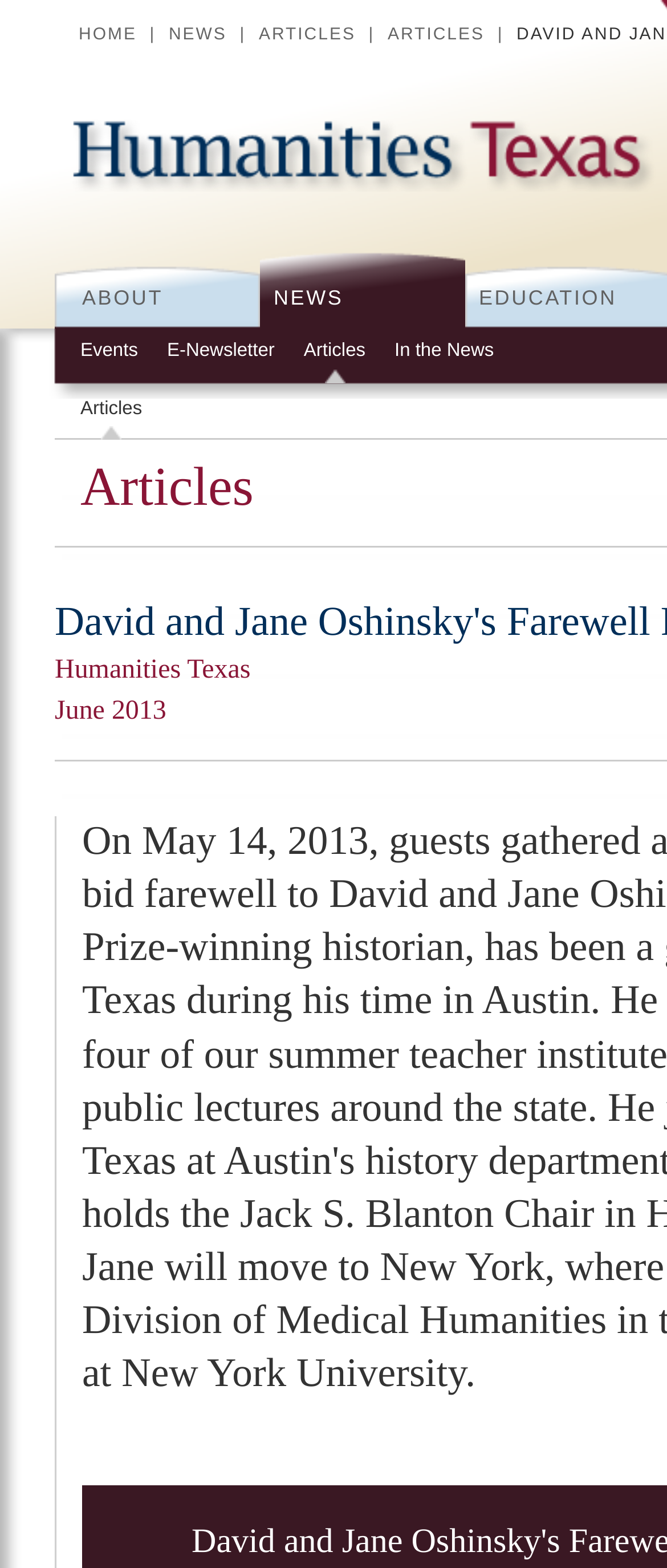Could you indicate the bounding box coordinates of the region to click in order to complete this instruction: "Share the article on social media".

None